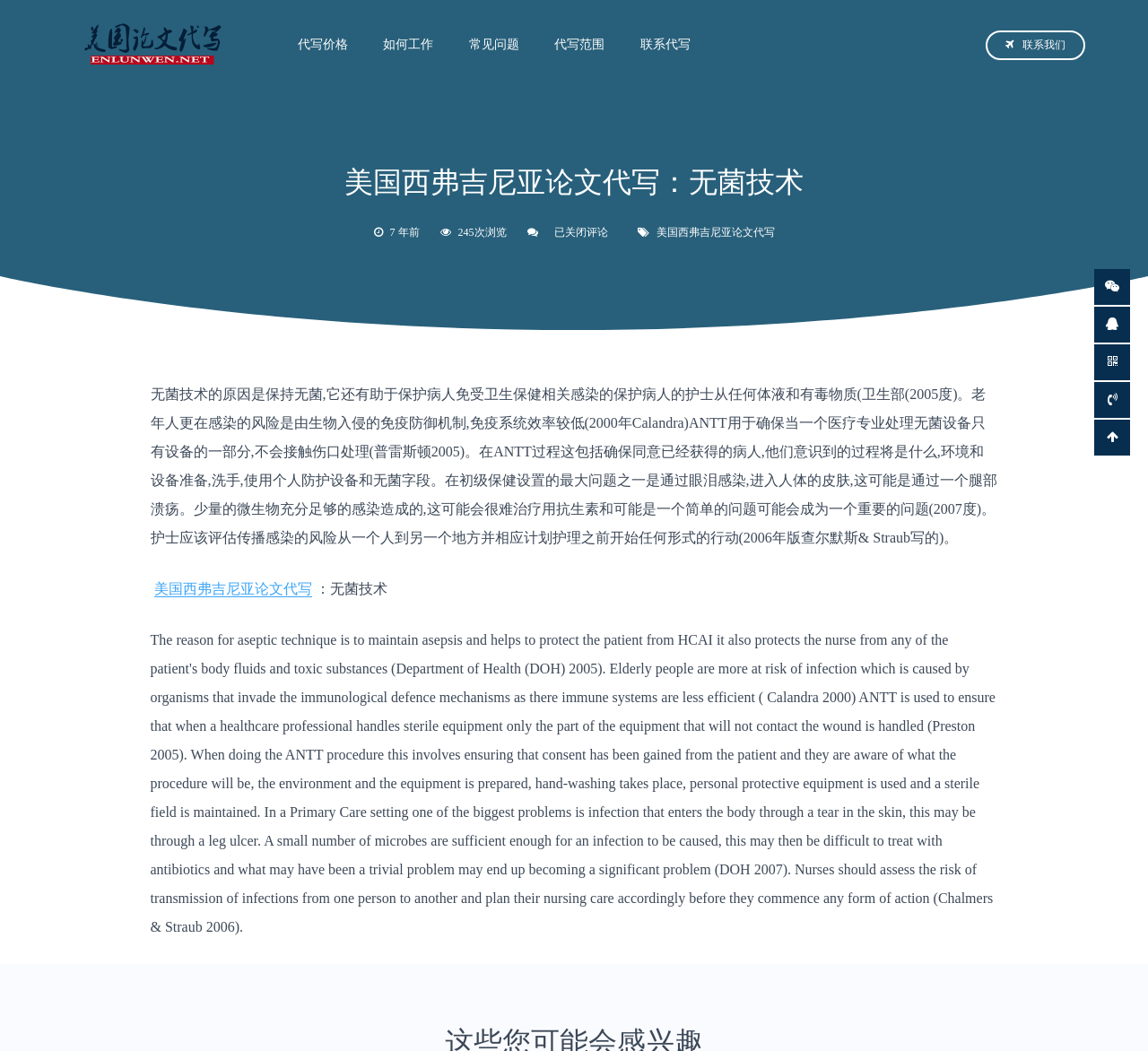What is the importance of handwashing in aseptic technology?
Provide a well-explained and detailed answer to the question.

Handwashing is crucial in aseptic technology as it helps to prevent the transmission of infections. The article mentions that handwashing is one of the steps involved in the ANTT process, highlighting its importance in maintaining aseptic conditions.